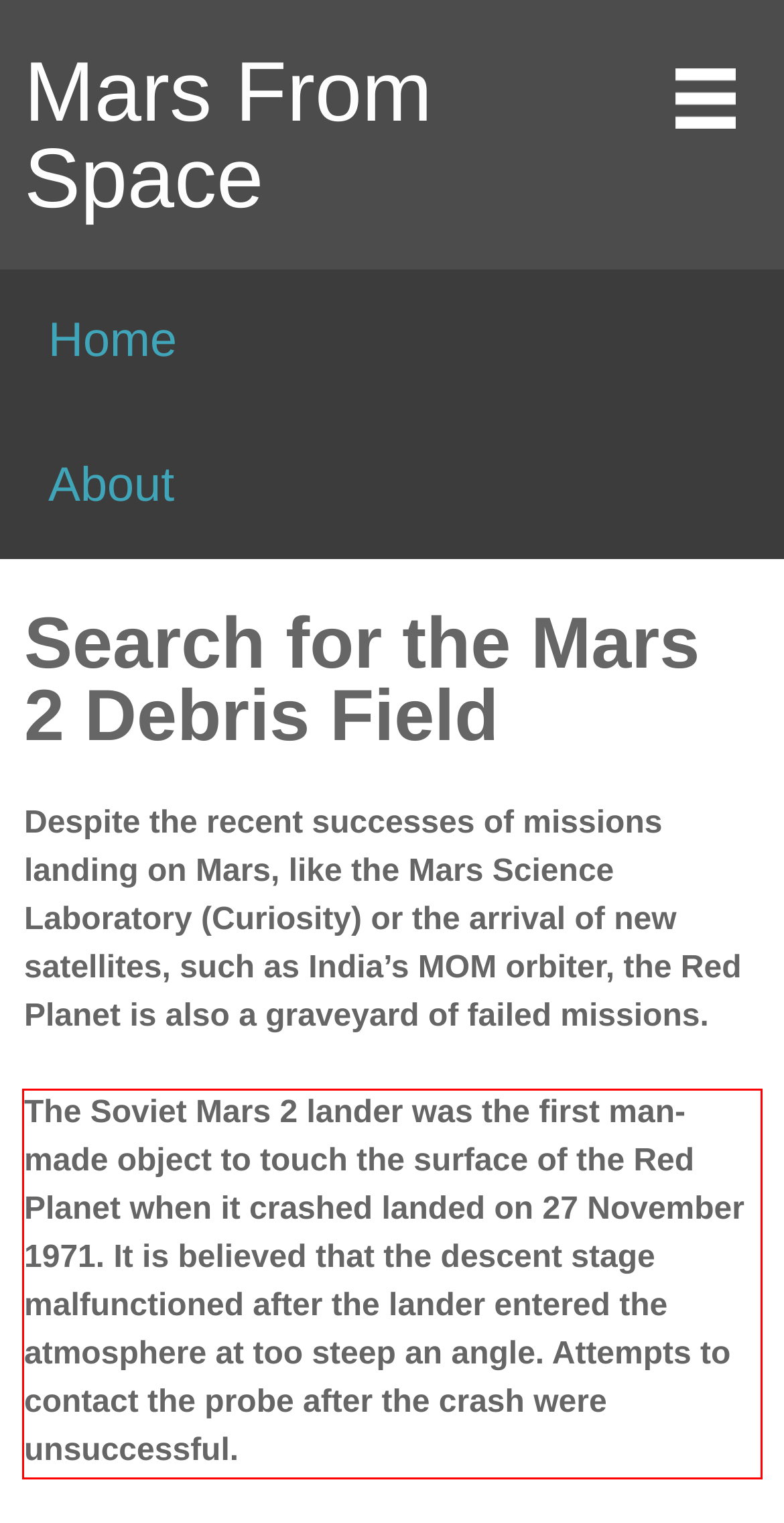Examine the webpage screenshot and use OCR to recognize and output the text within the red bounding box.

The Soviet Mars 2 lander was the first man-made object to touch the surface of the Red Planet when it crashed landed on 27 November 1971. It is believed that the descent stage malfunctioned after the lander entered the atmosphere at too steep an angle. Attempts to contact the probe after the crash were unsuccessful.